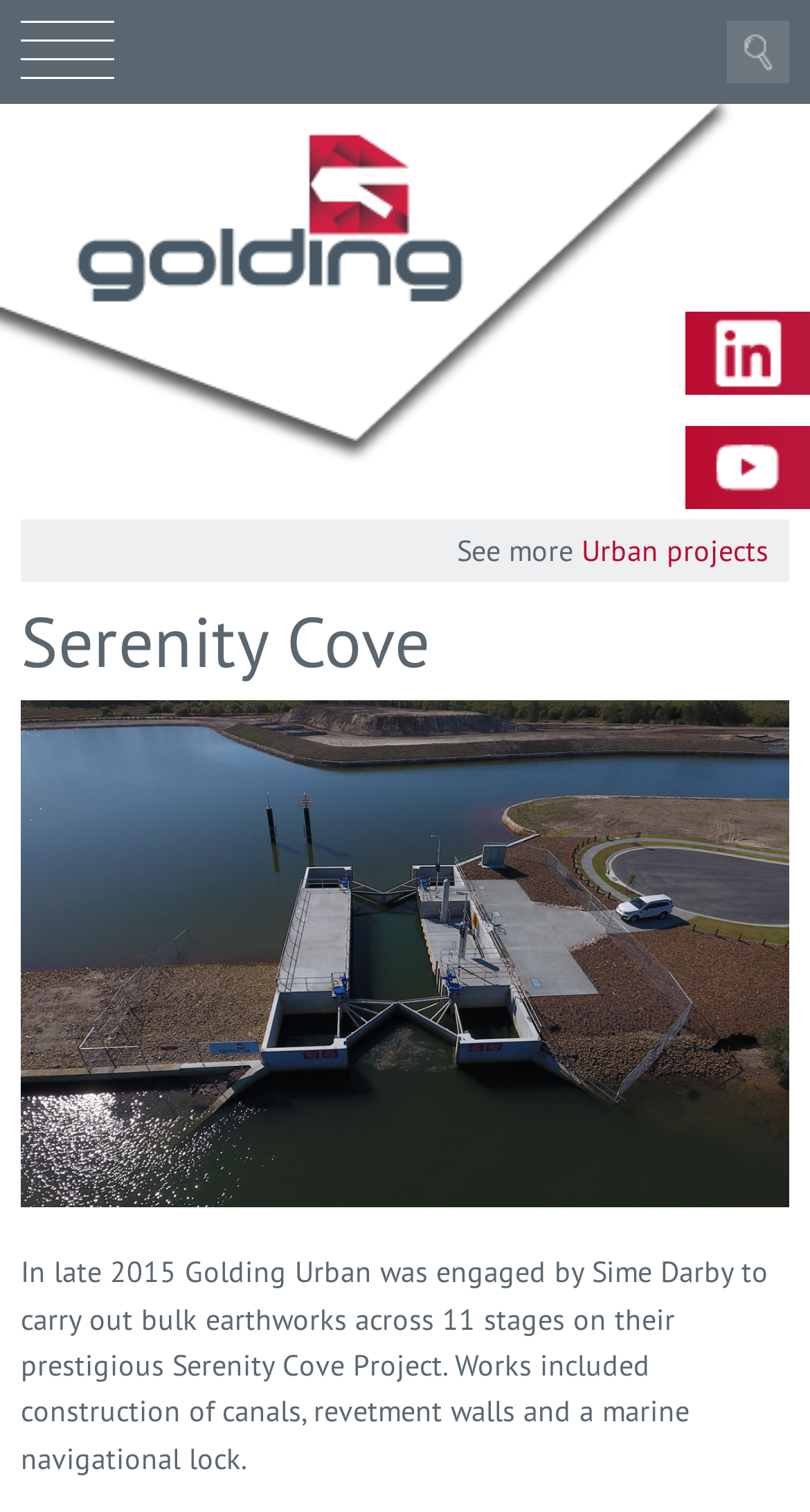What type of works were involved in the project?
Based on the image content, provide your answer in one word or a short phrase.

canals, revetment walls, and marine navigational lock